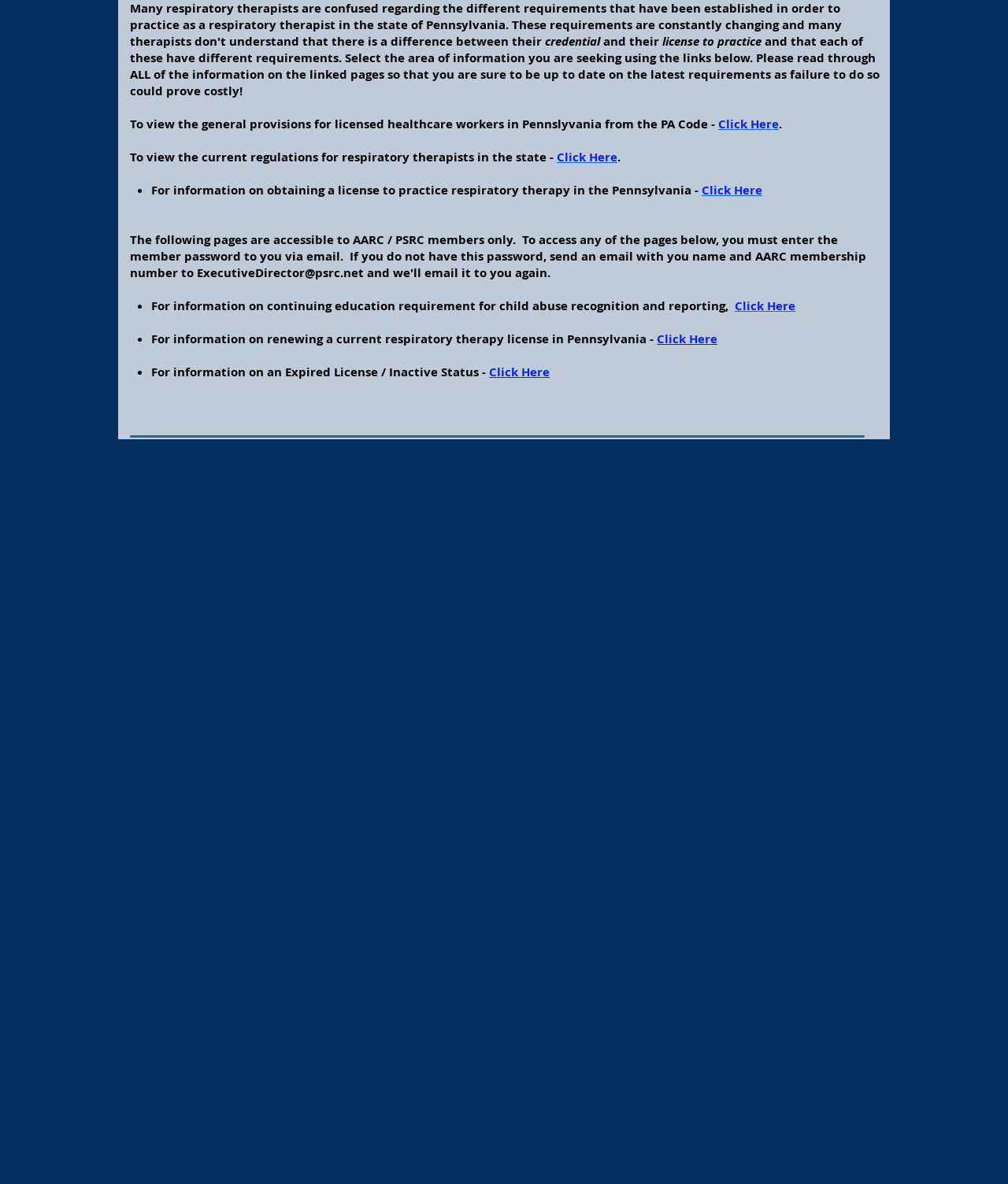Please determine the bounding box coordinates for the UI element described as: "ExecutiveDirector@psrc.net".

[0.195, 0.223, 0.361, 0.237]